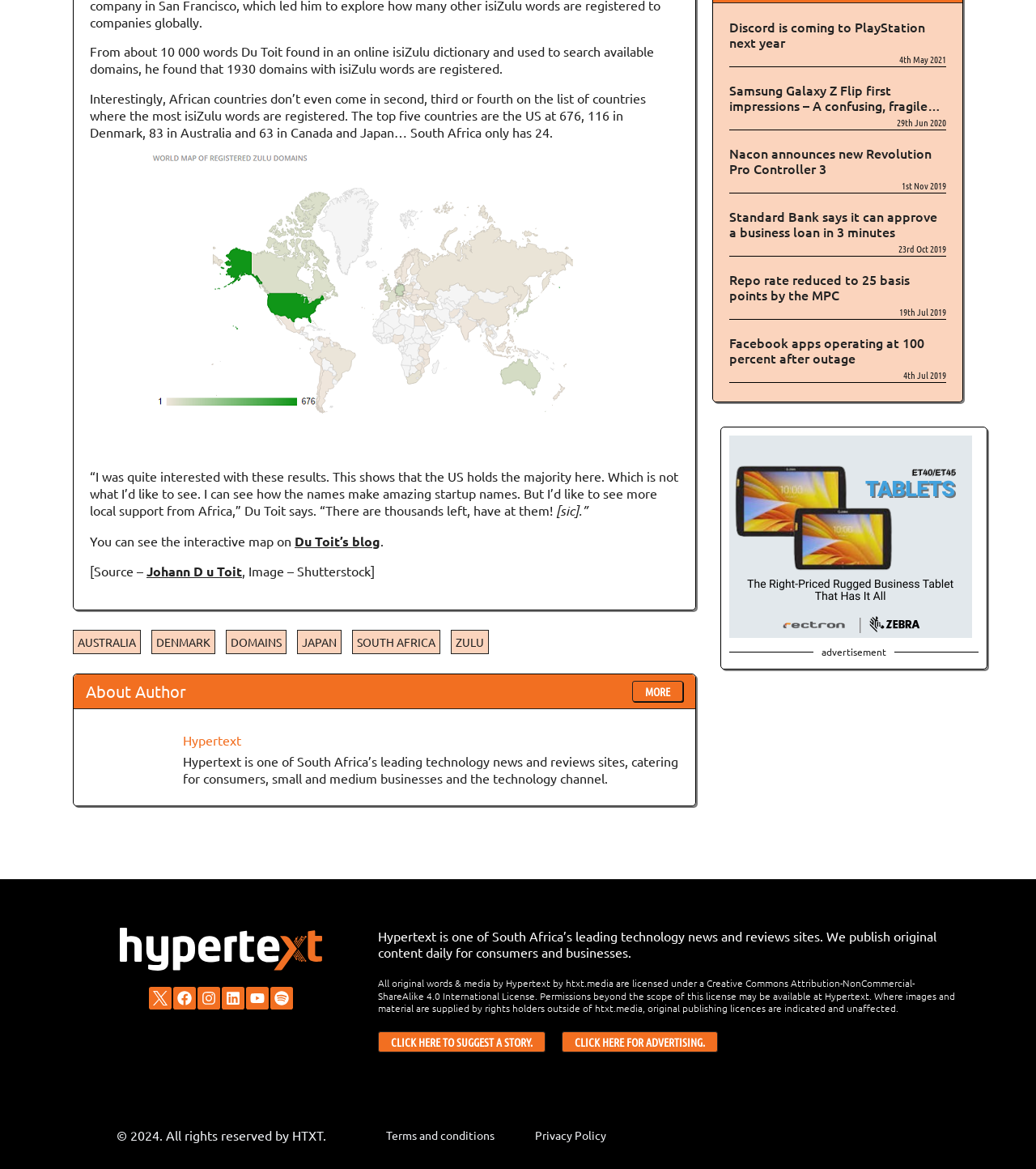Find the bounding box coordinates of the clickable element required to execute the following instruction: "Search for flags". Provide the coordinates as four float numbers between 0 and 1, i.e., [left, top, right, bottom].

None